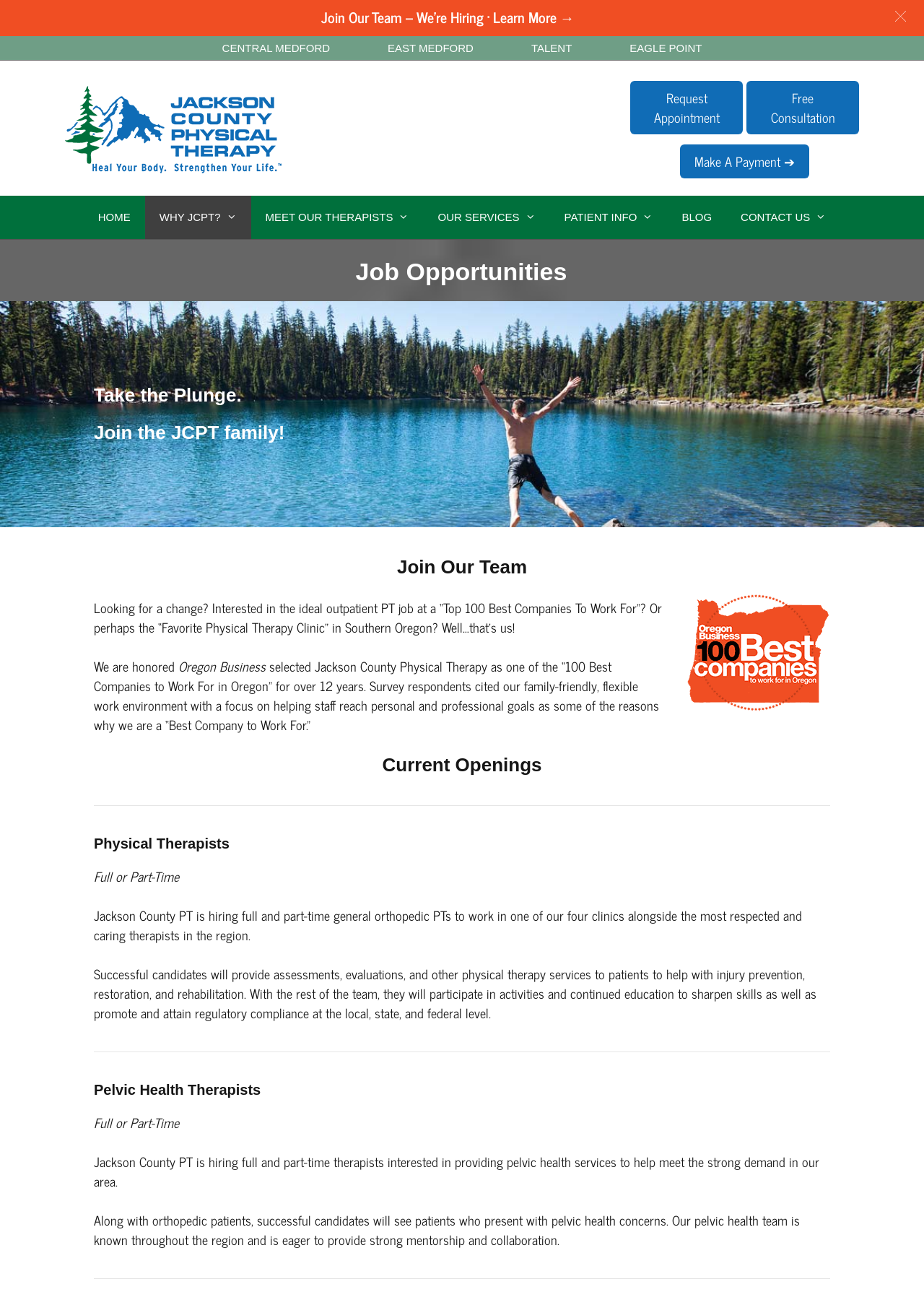Please locate the bounding box coordinates of the element that should be clicked to achieve the given instruction: "Go to the home page".

[0.09, 0.152, 0.157, 0.185]